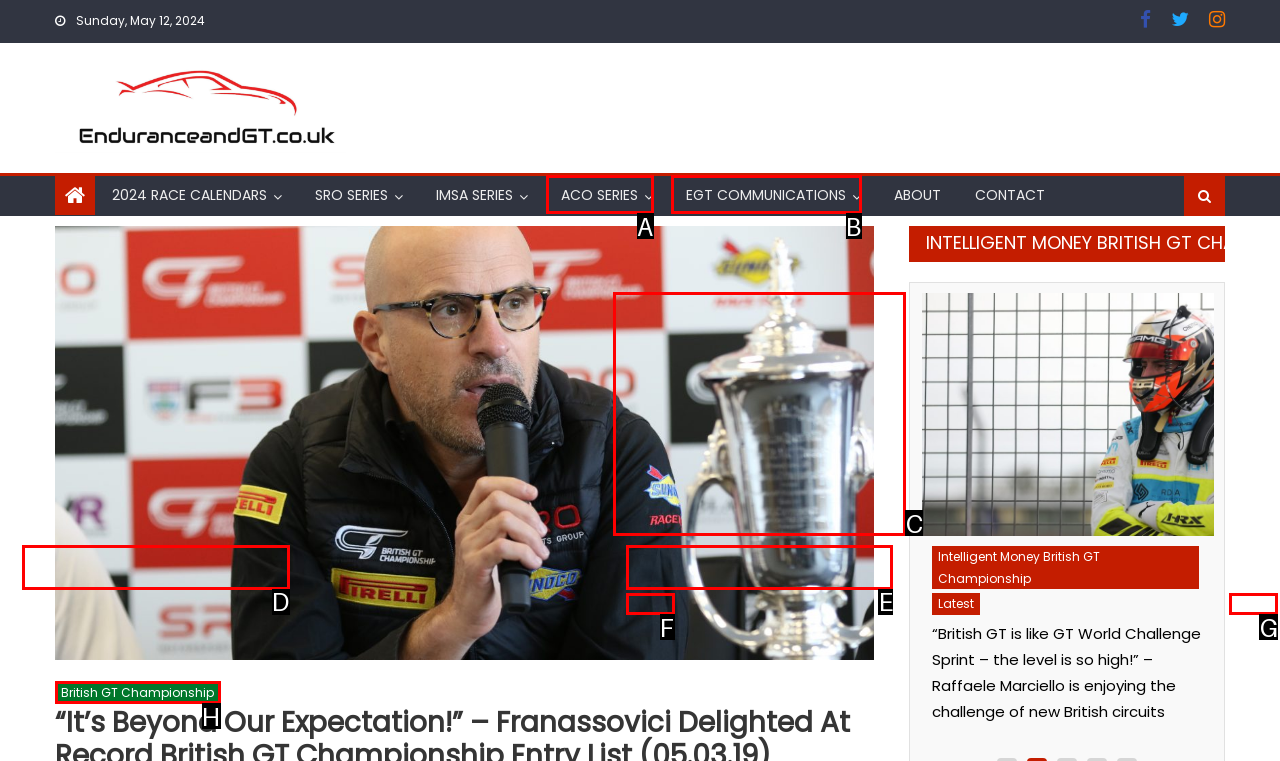To complete the instruction: View the image of VIMEXPO 2023 – Samsung will create conditions for Vietnamese businesses to participate in the supply chain, which HTML element should be clicked?
Respond with the option's letter from the provided choices.

None